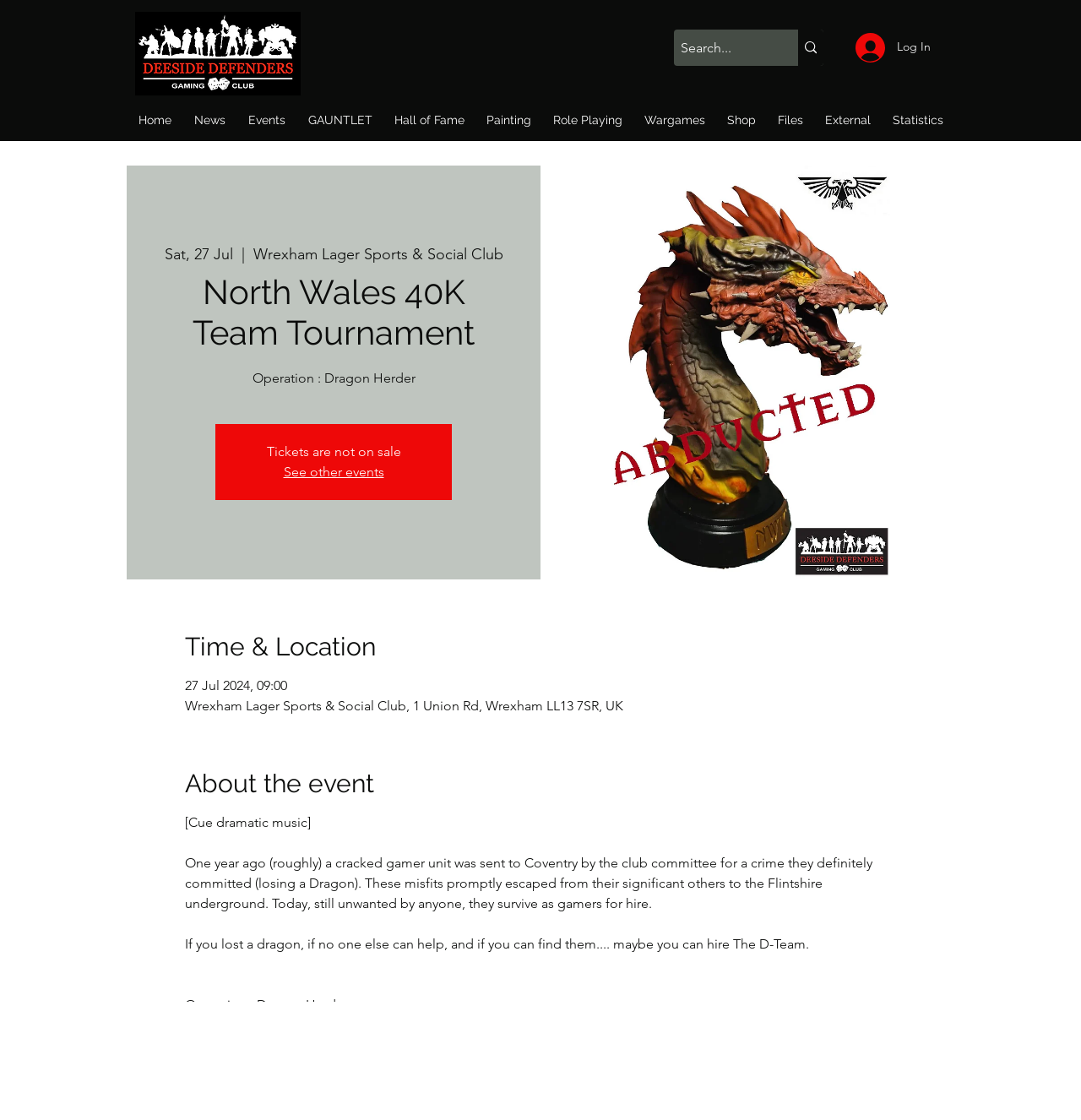Determine the bounding box coordinates for the area you should click to complete the following instruction: "Log in to the website".

[0.78, 0.025, 0.862, 0.06]